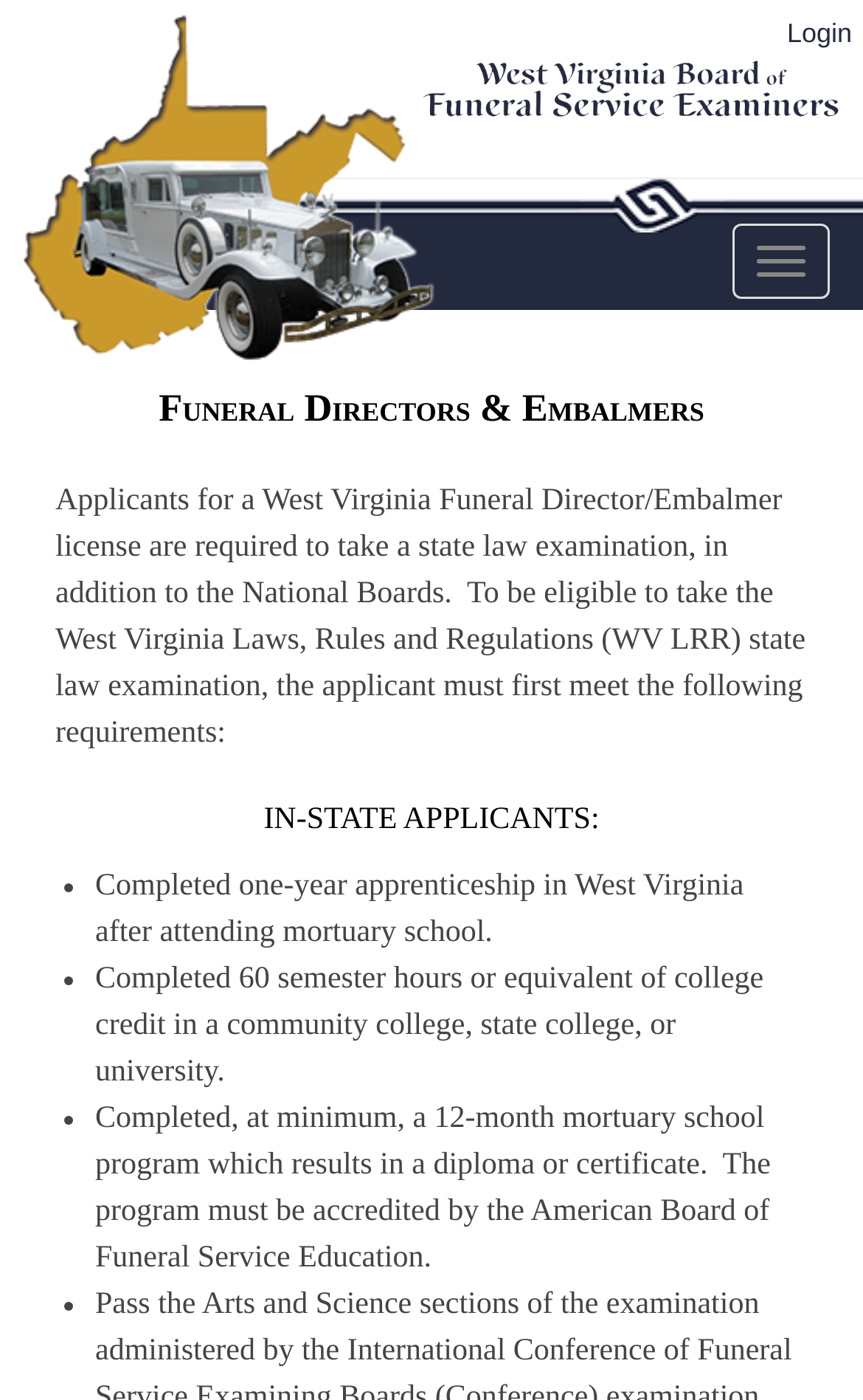What is the purpose of the National Boards?
Answer with a single word or phrase, using the screenshot for reference.

Not specified